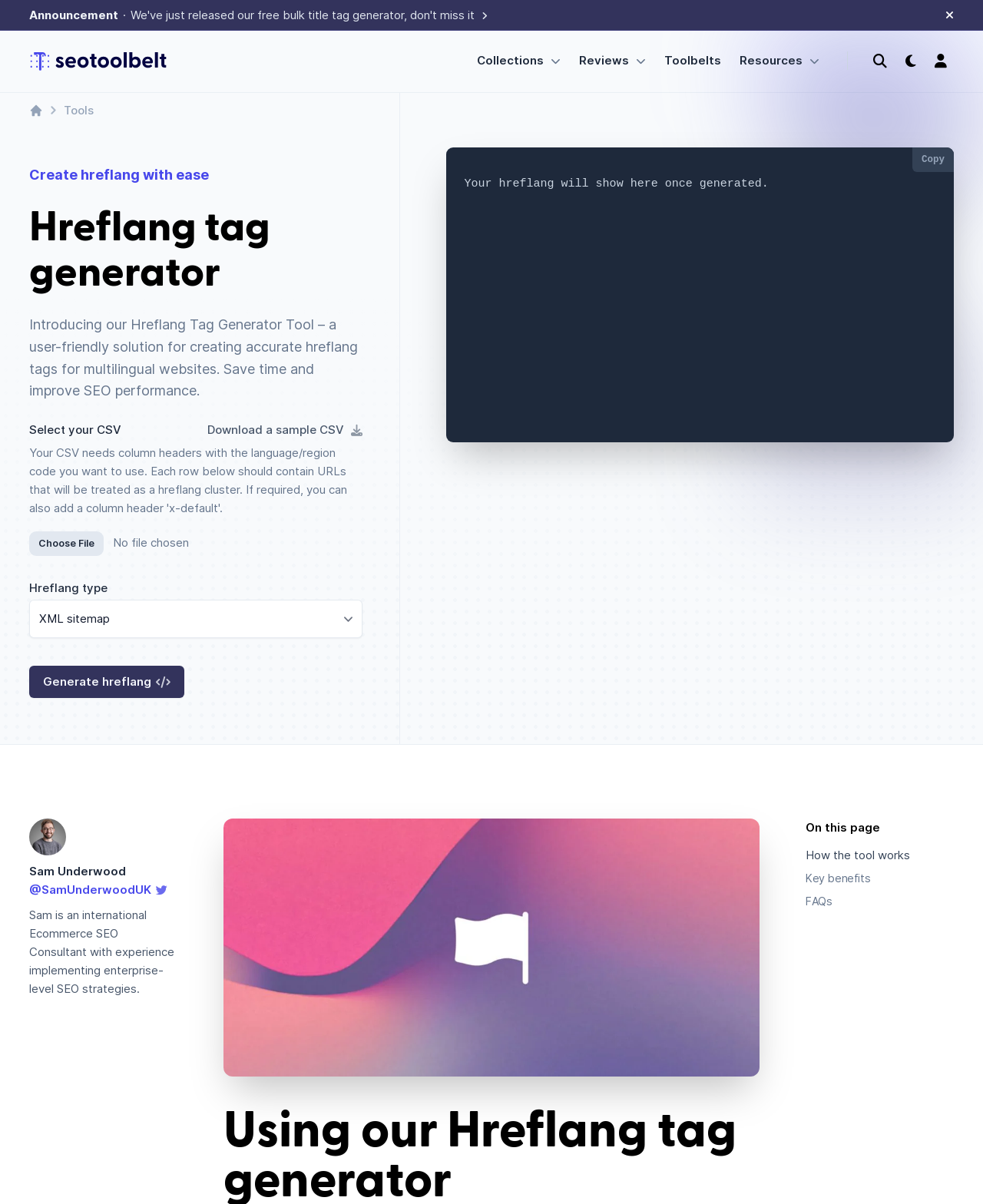Determine the bounding box coordinates for the UI element with the following description: "aria-label="Search modal toggle"". The coordinates should be four float numbers between 0 and 1, represented as [left, top, right, bottom].

[0.881, 0.036, 0.909, 0.066]